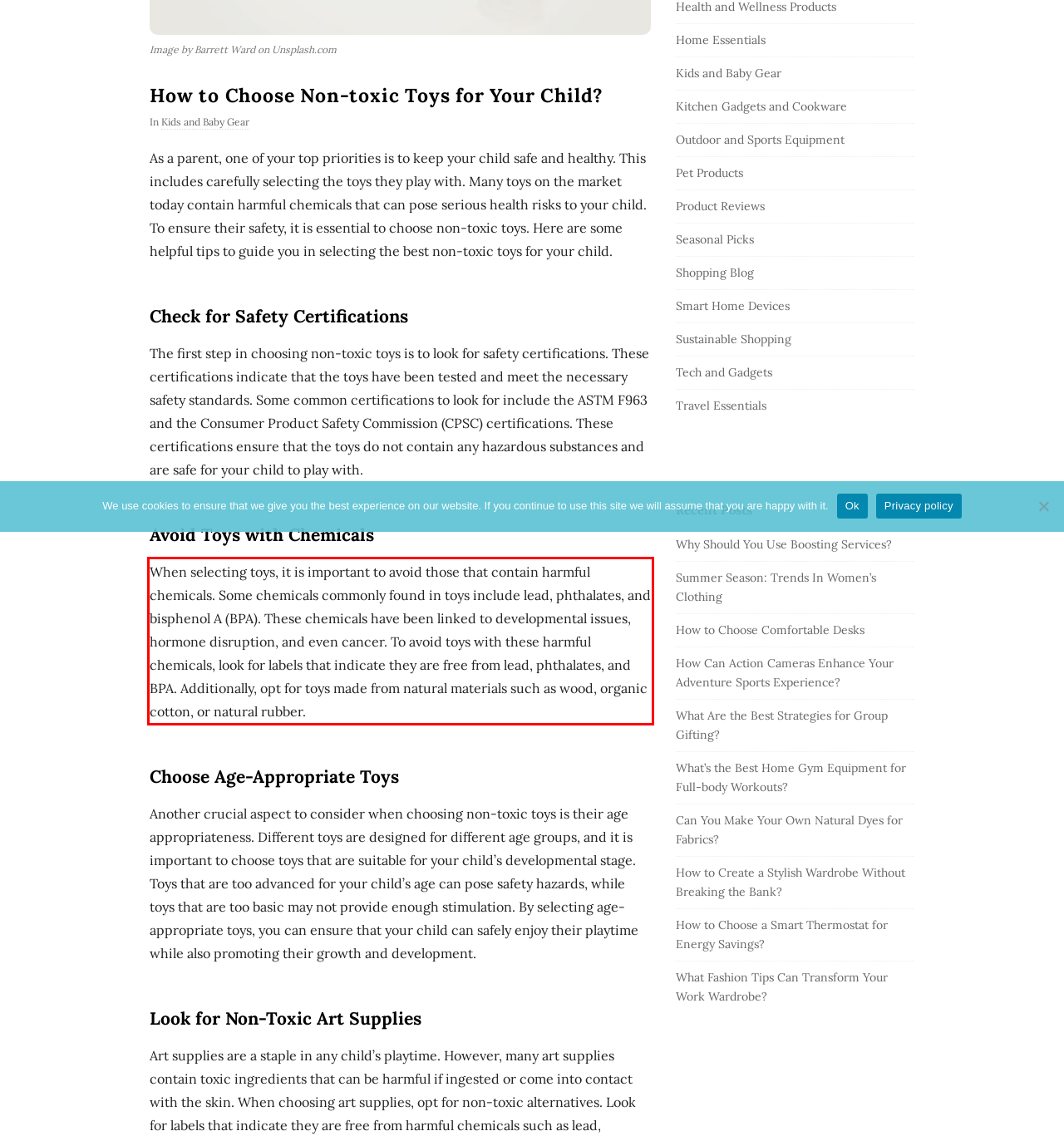Please analyze the provided webpage screenshot and perform OCR to extract the text content from the red rectangle bounding box.

When selecting toys, it is important to avoid those that contain harmful chemicals. Some chemicals commonly found in toys include lead, phthalates, and bisphenol A (BPA). These chemicals have been linked to developmental issues, hormone disruption, and even cancer. To avoid toys with these harmful chemicals, look for labels that indicate they are free from lead, phthalates, and BPA. Additionally, opt for toys made from natural materials such as wood, organic cotton, or natural rubber.